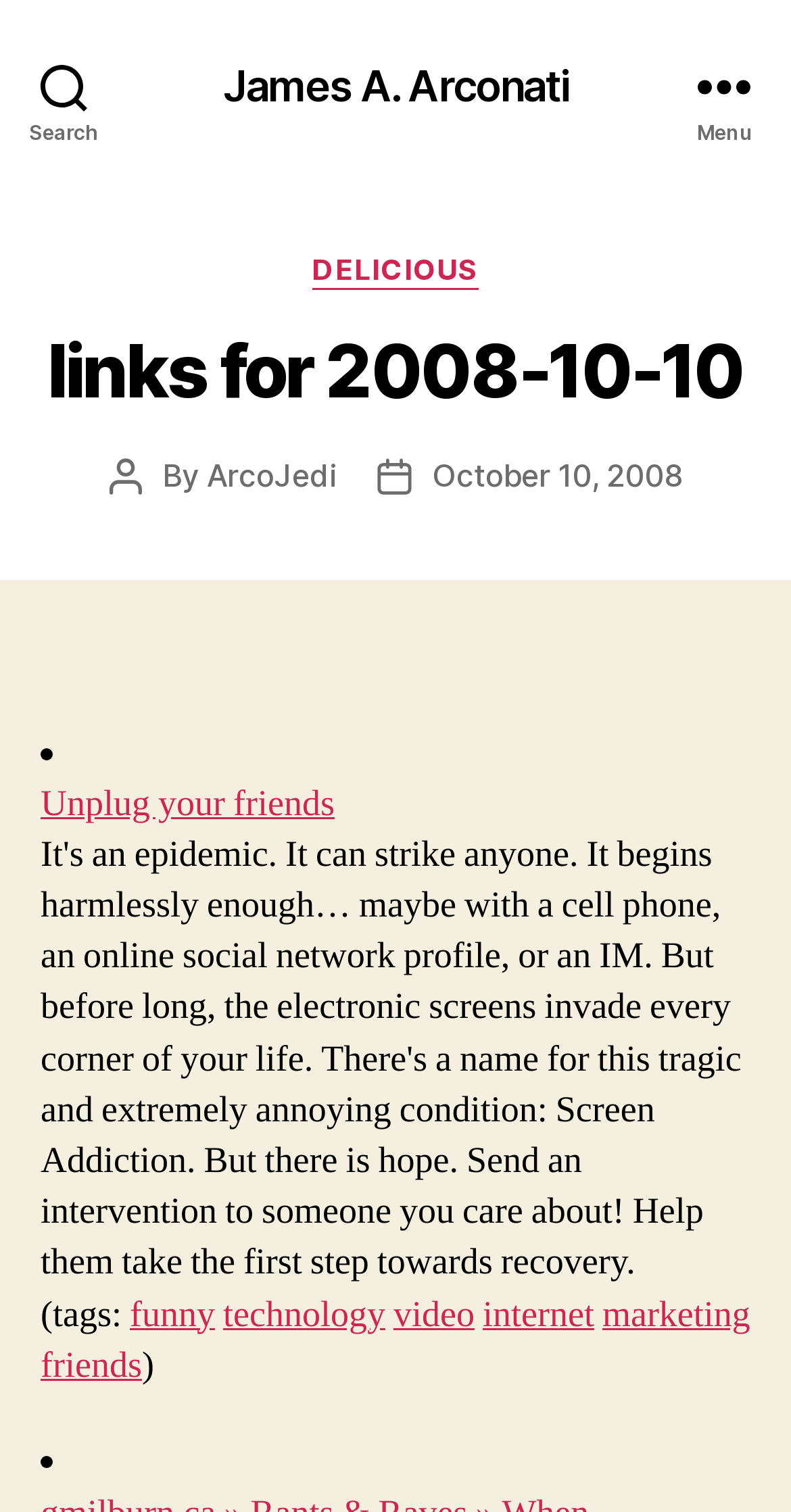What is the first tag of the post?
Using the image, elaborate on the answer with as much detail as possible.

I looked at the section that lists the tags of the post and found that the first tag is 'funny'.